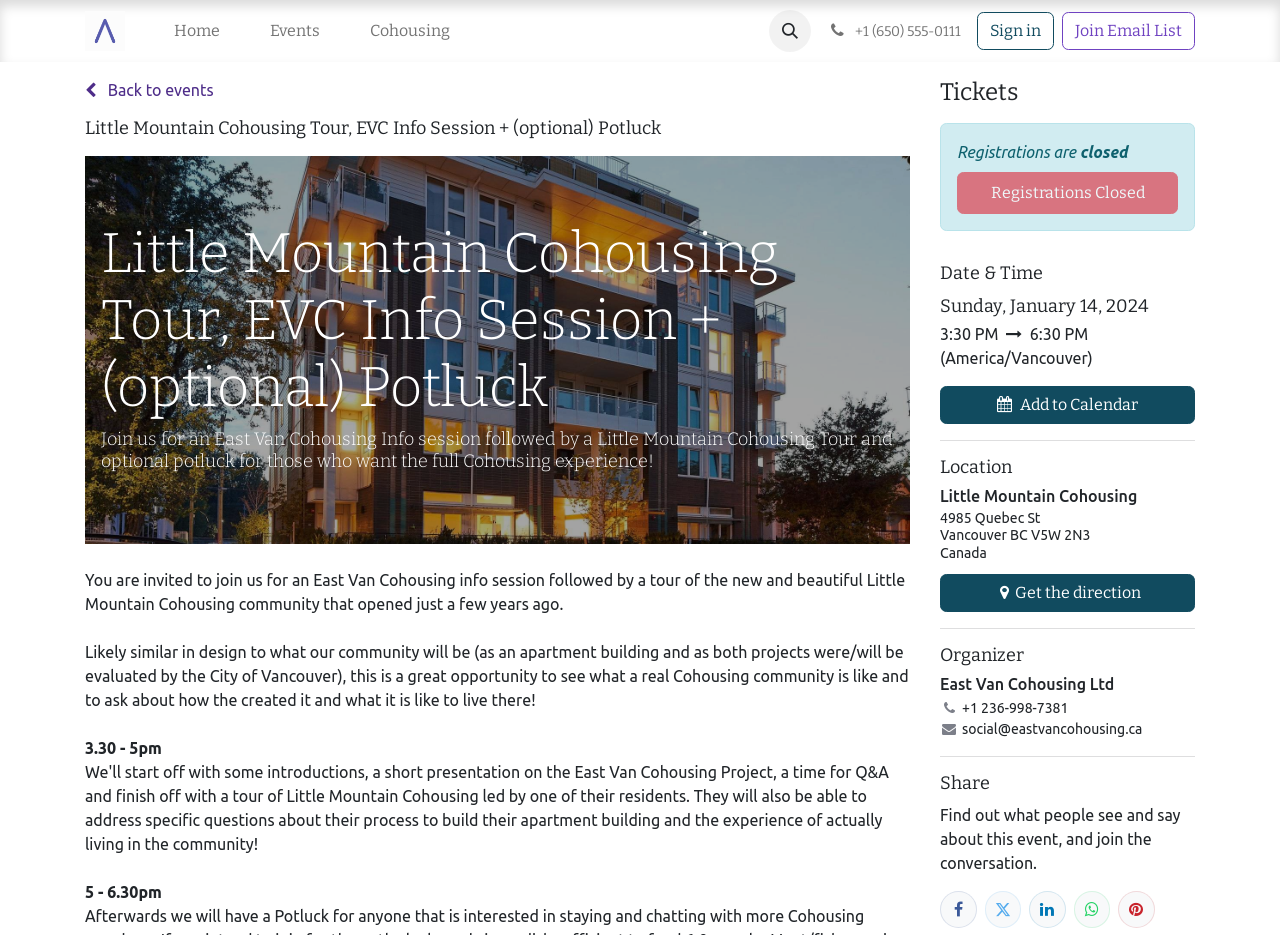Respond with a single word or phrase to the following question:
What is the phone number of the organizer?

+1 236-998-7381